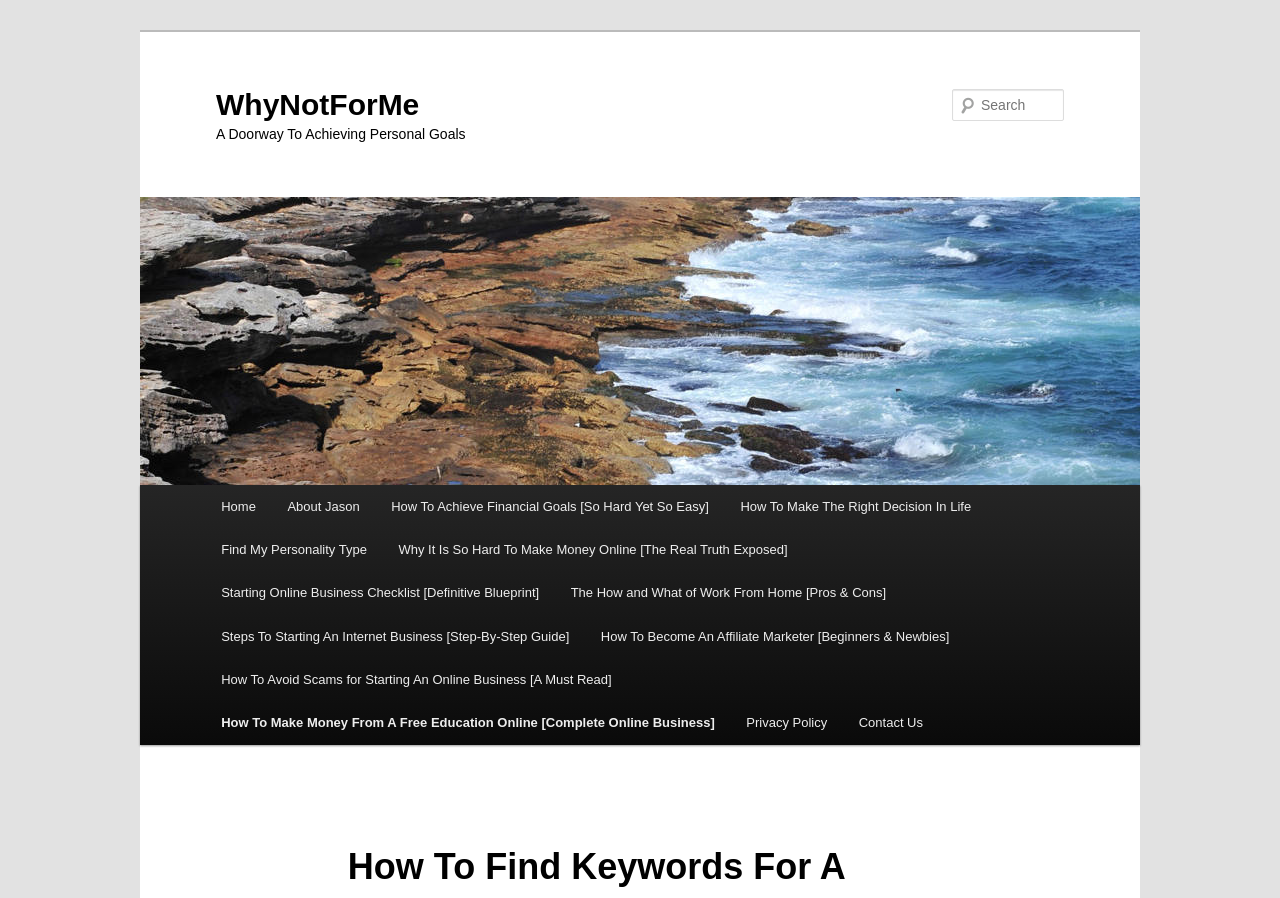What is the text of the search button?
Refer to the screenshot and deliver a thorough answer to the question presented.

The search button is located at the top right of the webpage and has the text 'Search' which is also the placeholder text of the adjacent textbox.